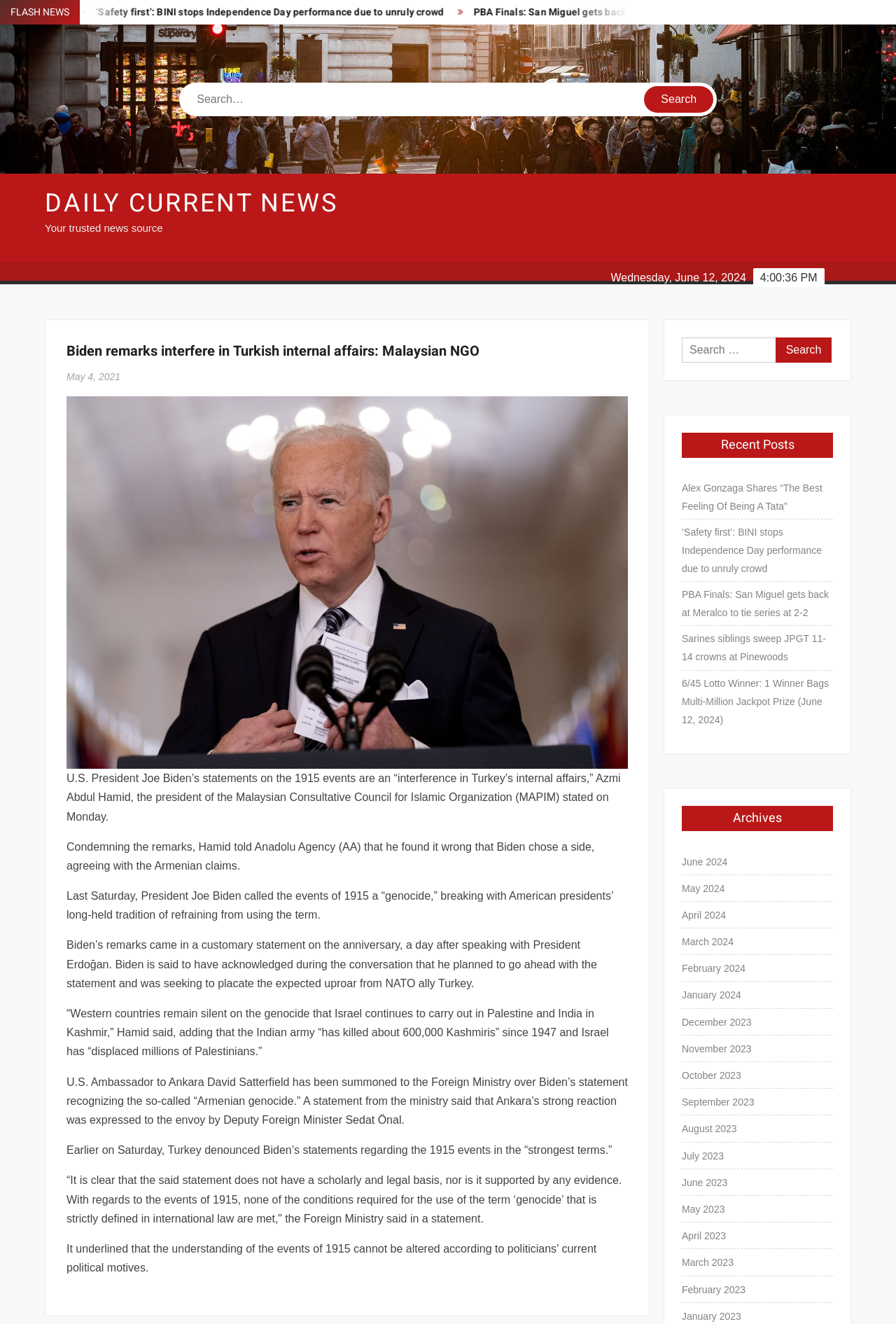Identify the coordinates of the bounding box for the element that must be clicked to accomplish the instruction: "Read the news about PBA Finals".

[0.471, 0.004, 0.794, 0.015]